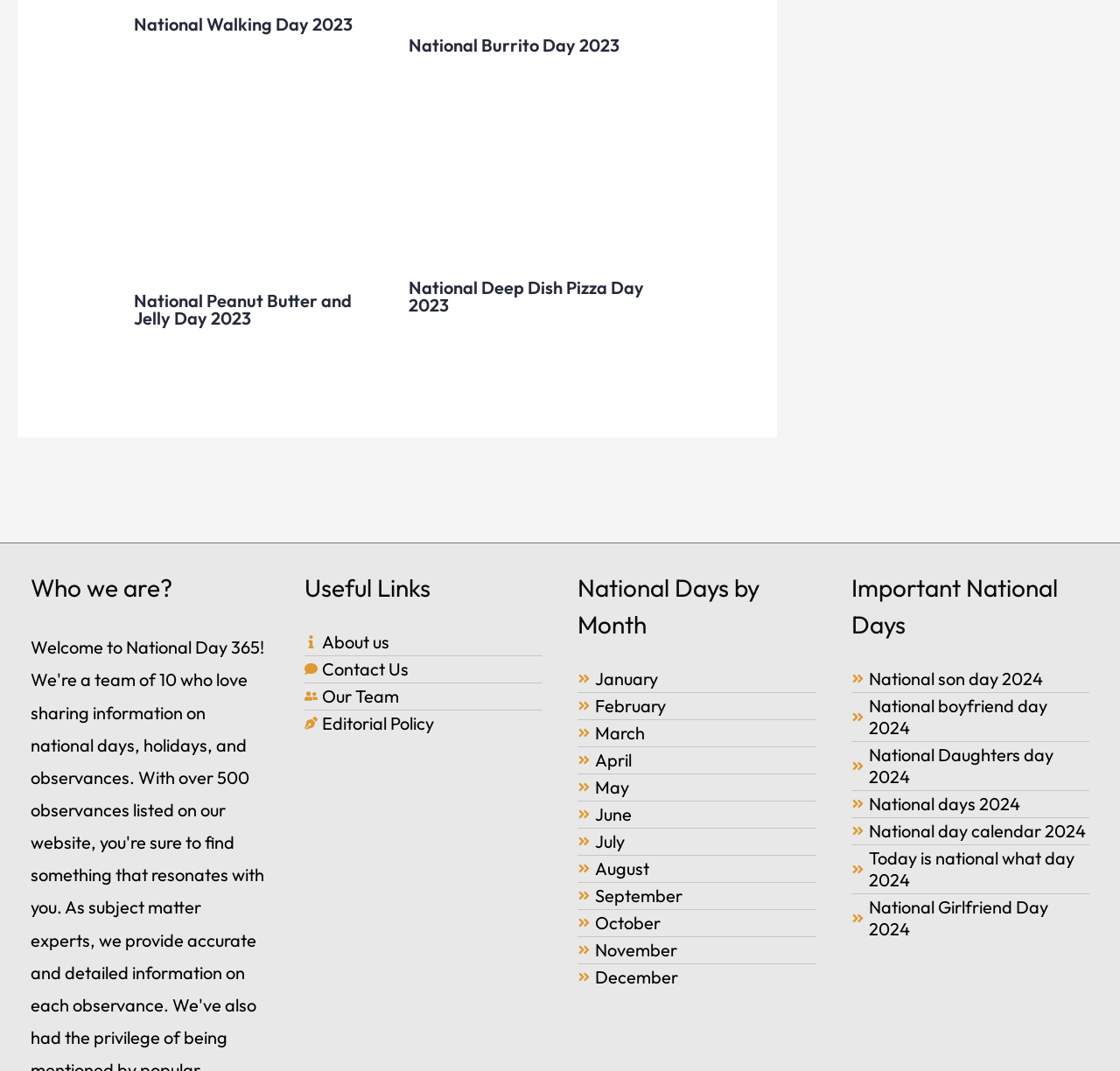Please locate the bounding box coordinates of the element that should be clicked to complete the given instruction: "Go to January national days".

[0.531, 0.624, 0.588, 0.644]